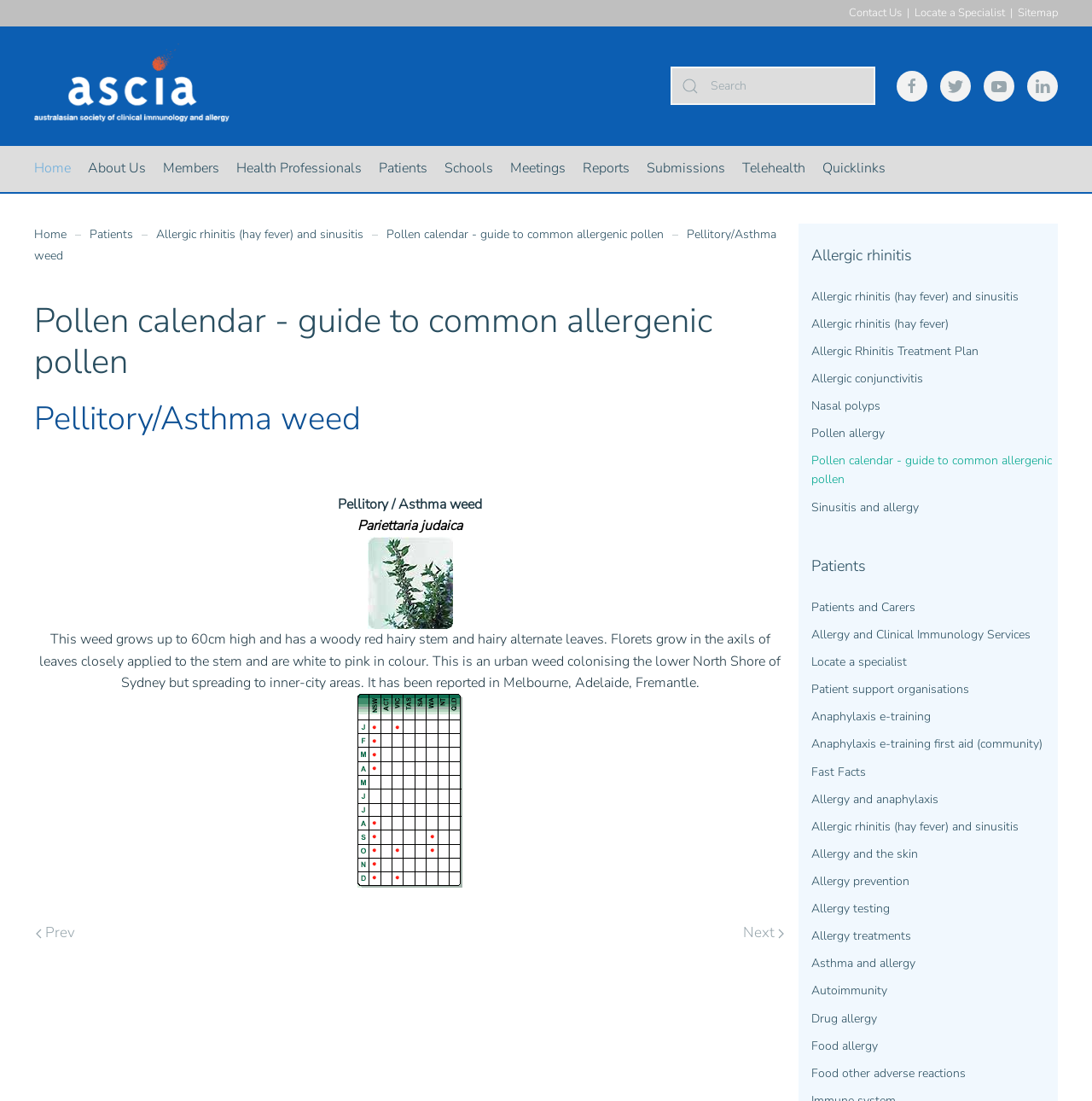Determine the coordinates of the bounding box for the clickable area needed to execute this instruction: "Locate a specialist".

[0.838, 0.005, 0.92, 0.019]